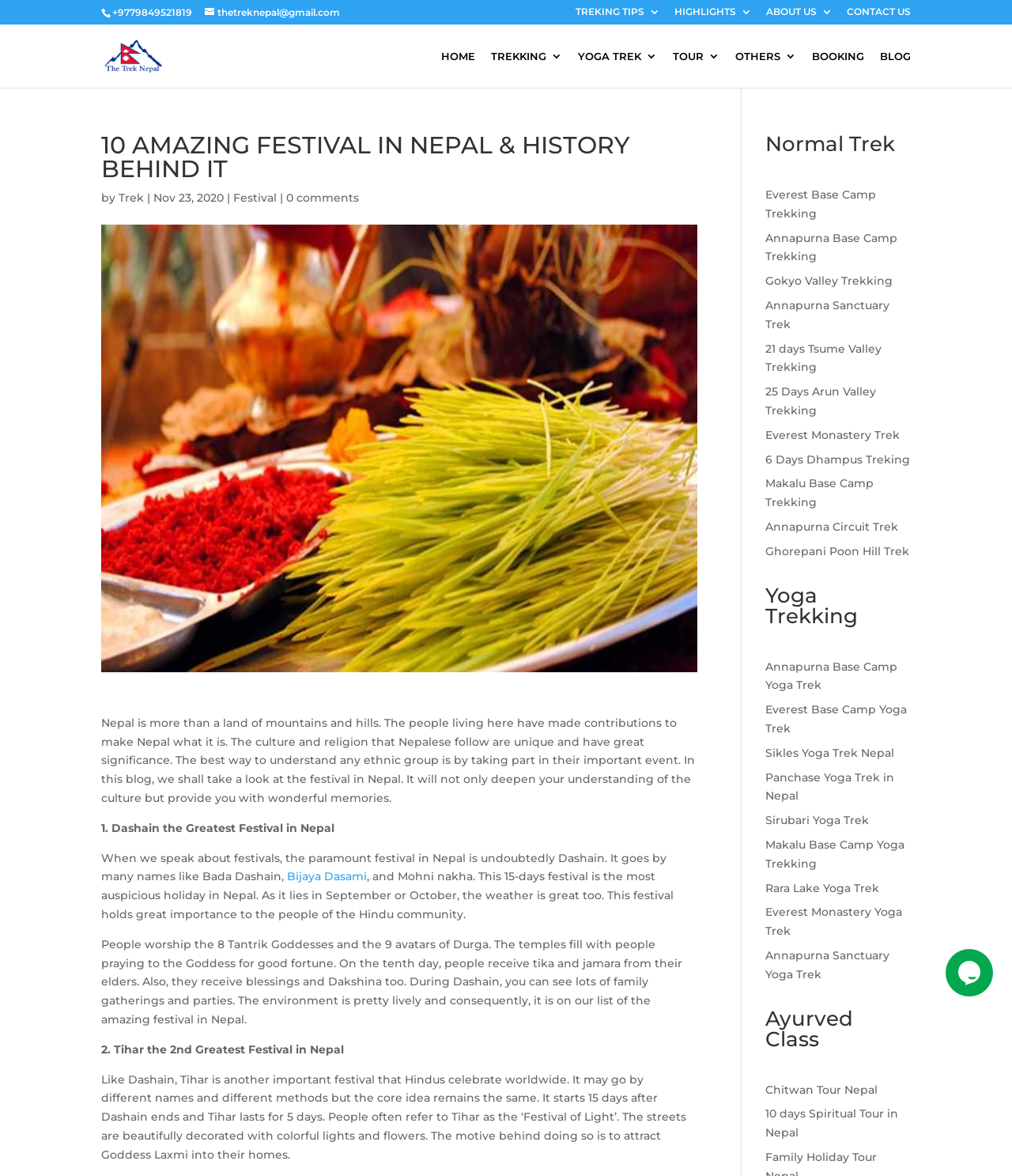Kindly determine the bounding box coordinates of the area that needs to be clicked to fulfill this instruction: "Click the 'CONTACT US' link".

[0.837, 0.006, 0.9, 0.02]